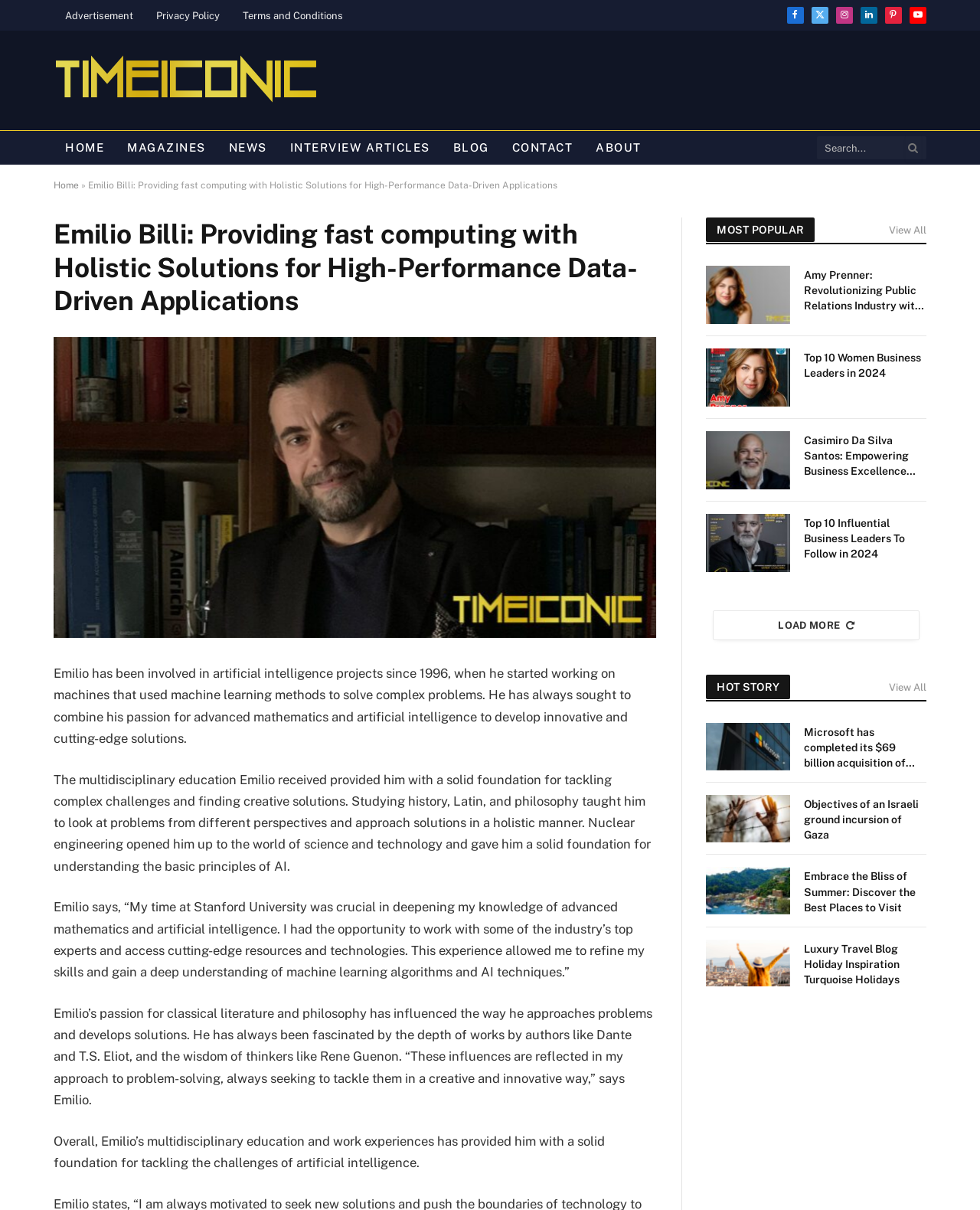Identify and extract the main heading from the webpage.

Emilio Billi: Providing fast computing with Holistic Solutions for High-Performance Data-Driven Applications